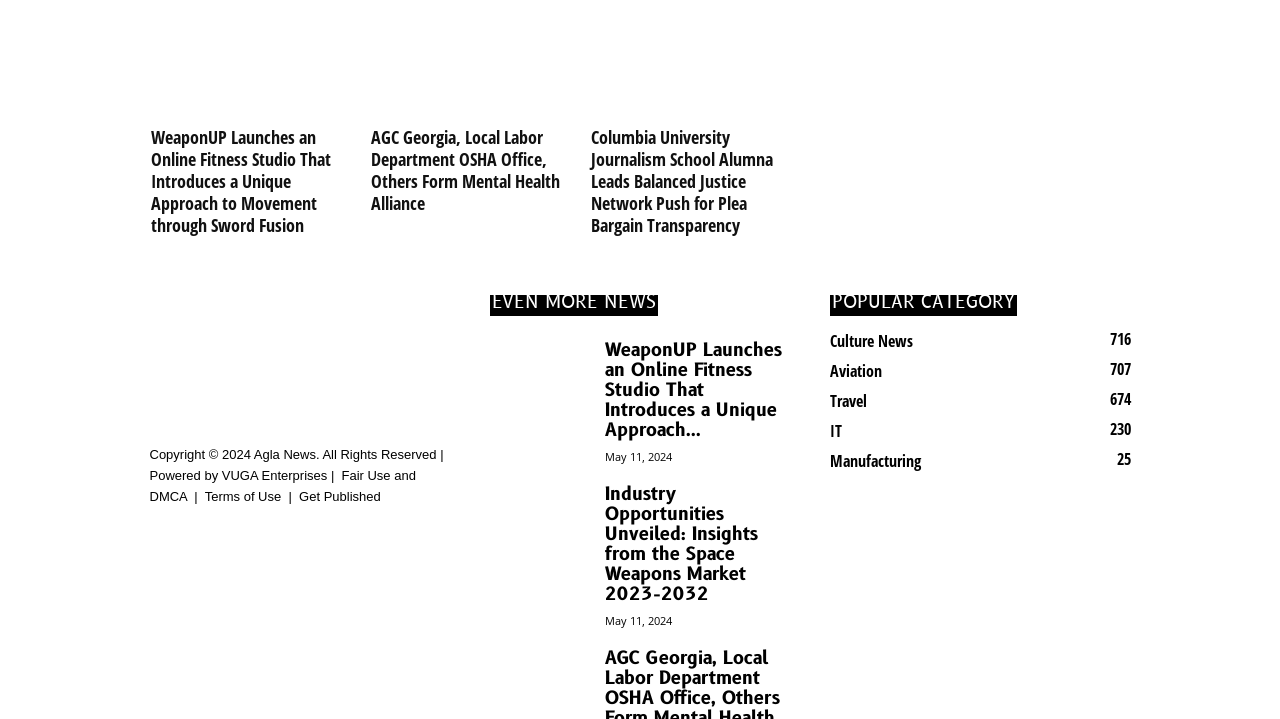Locate the bounding box coordinates of the segment that needs to be clicked to meet this instruction: "Search for something".

None